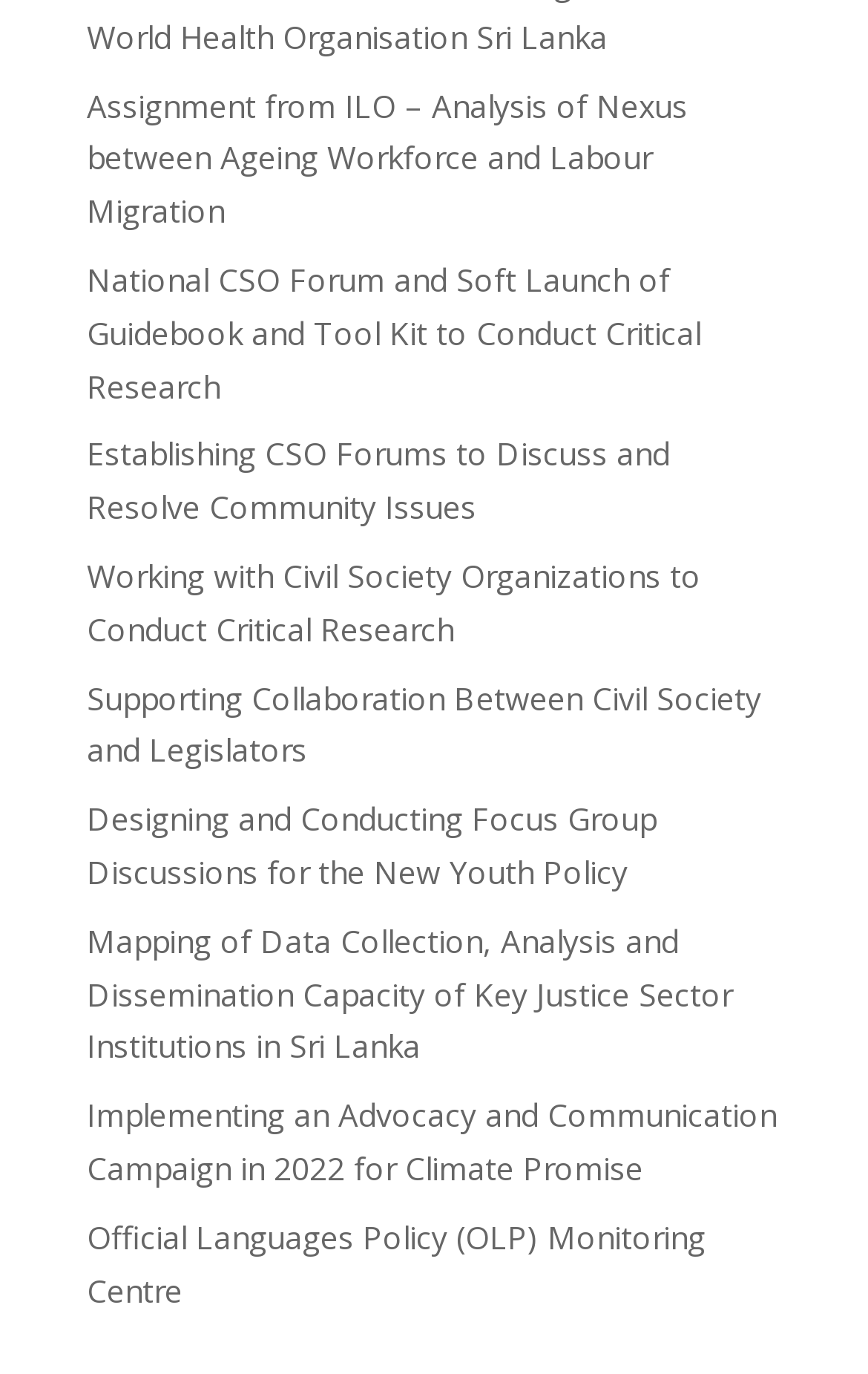Find the bounding box coordinates for the area that must be clicked to perform this action: "Explore National CSO Forum and Soft Launch of Guidebook and Tool Kit to Conduct Critical Research".

[0.1, 0.188, 0.808, 0.296]